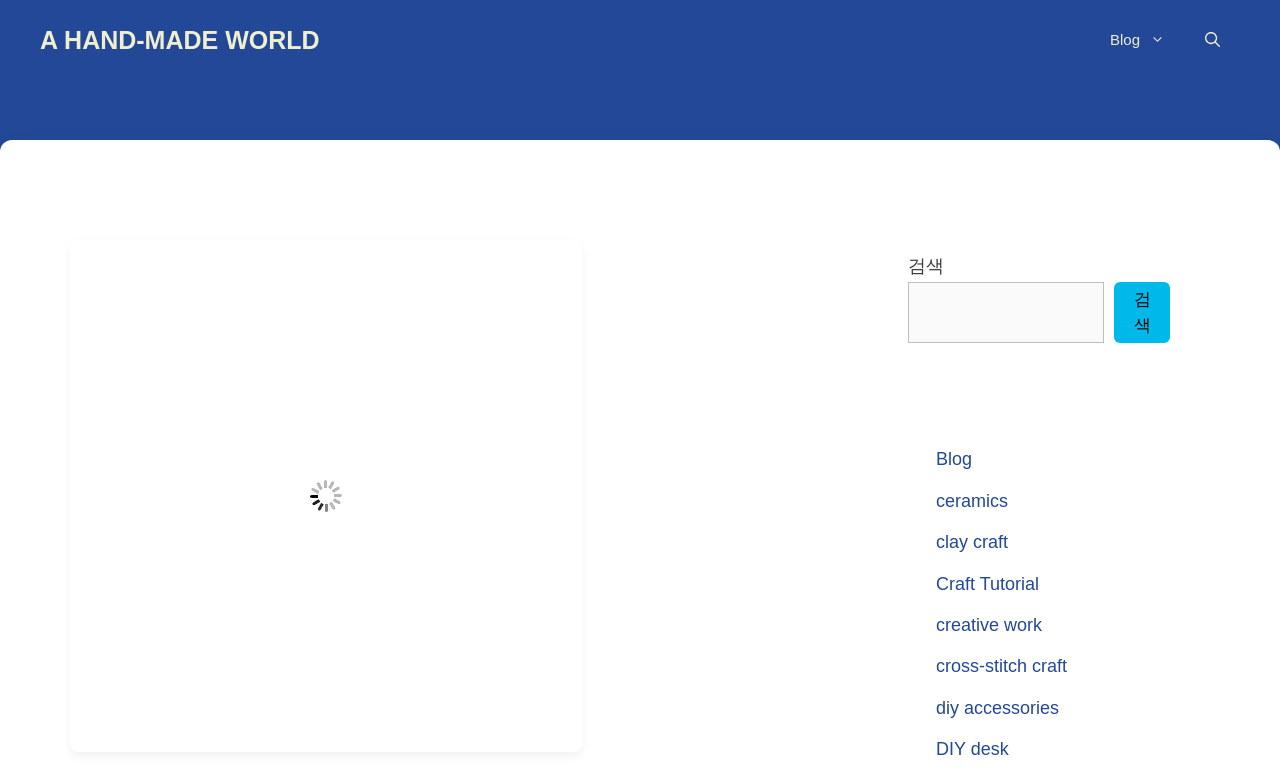Provide the bounding box coordinates of the HTML element described by the text: "parent_node: 검색 name="s"".

[0.709, 0.364, 0.863, 0.443]